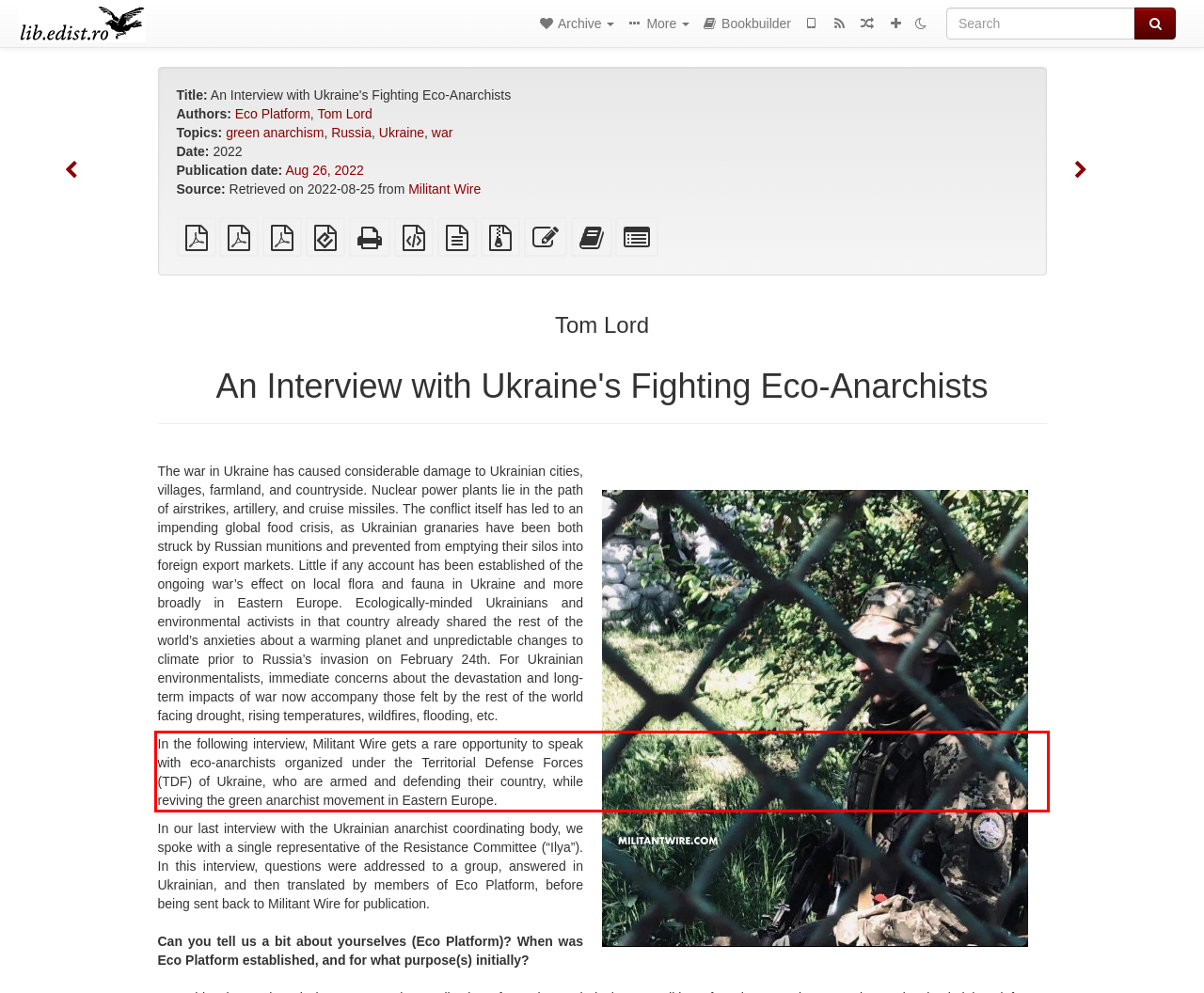Analyze the screenshot of the webpage and extract the text from the UI element that is inside the red bounding box.

In the following interview, Militant Wire gets a rare opportunity to speak with eco-anarchists organized under the Territorial Defense Forces (TDF) of Ukraine, who are armed and defending their country, while reviving the green anarchist movement in Eastern Europe.